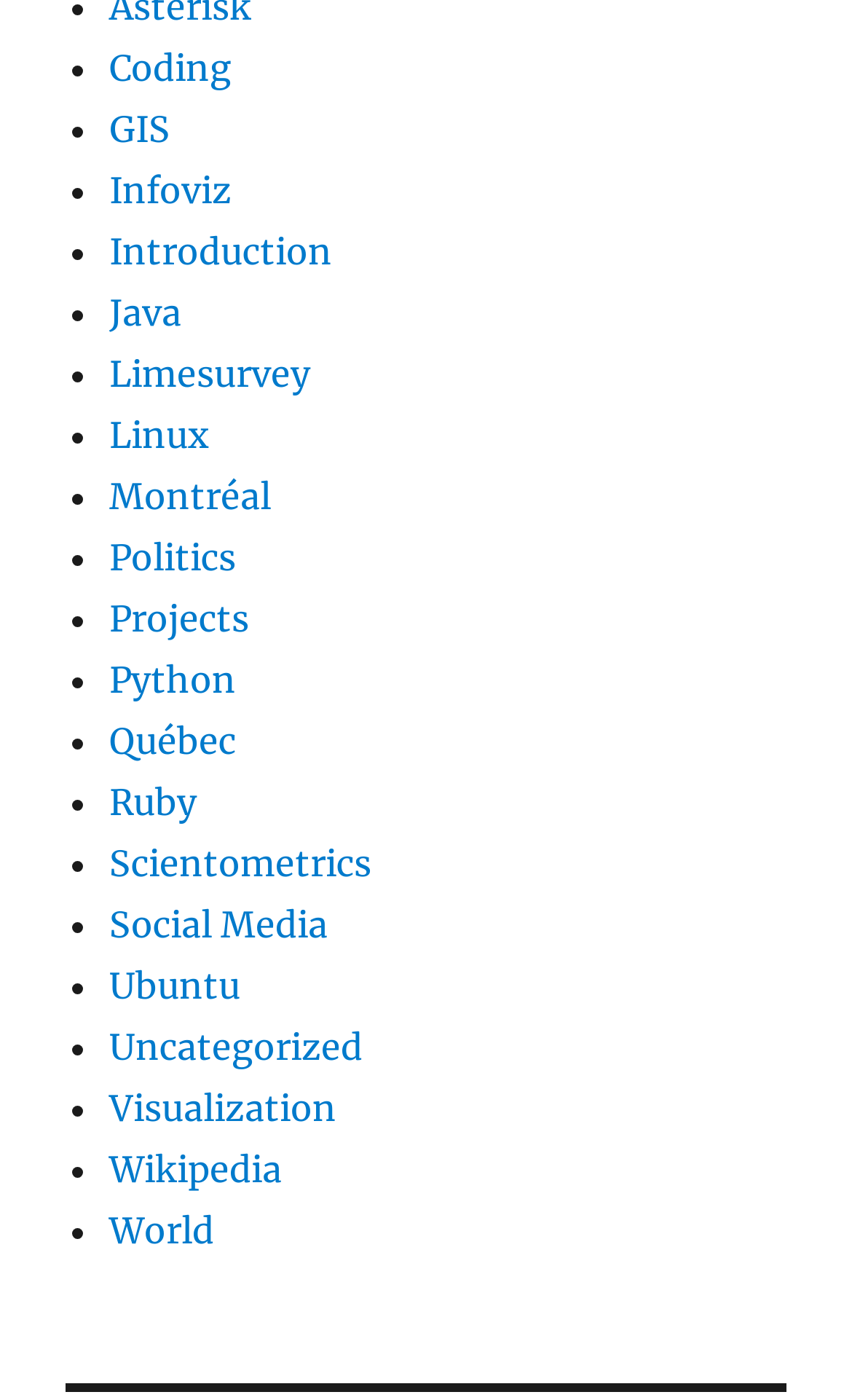Locate the bounding box coordinates of the item that should be clicked to fulfill the instruction: "Explore the Introduction section".

[0.128, 0.164, 0.39, 0.195]